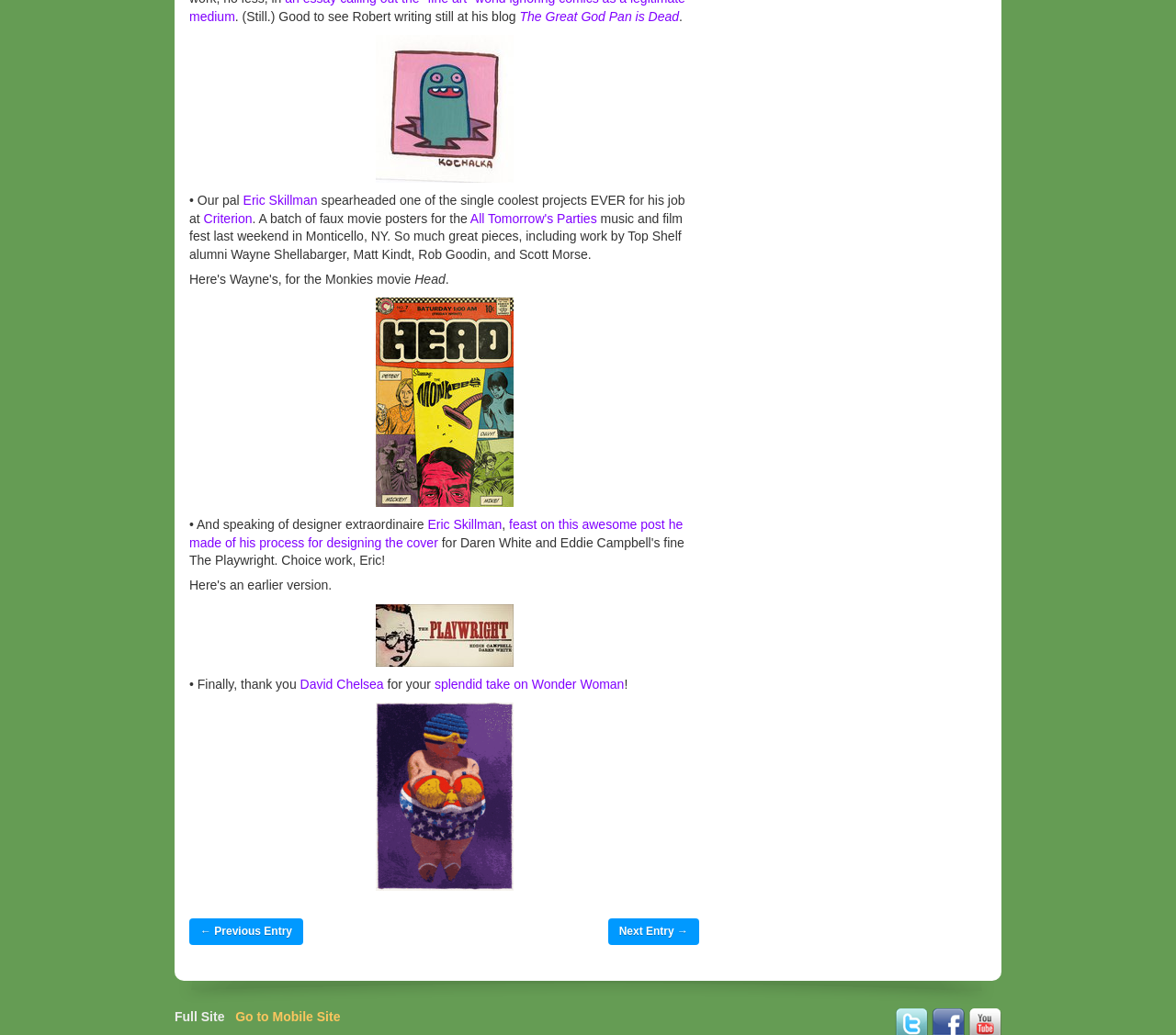What are the two options to view the website?
Look at the image and respond with a single word or a short phrase.

Full Site and Mobile Site